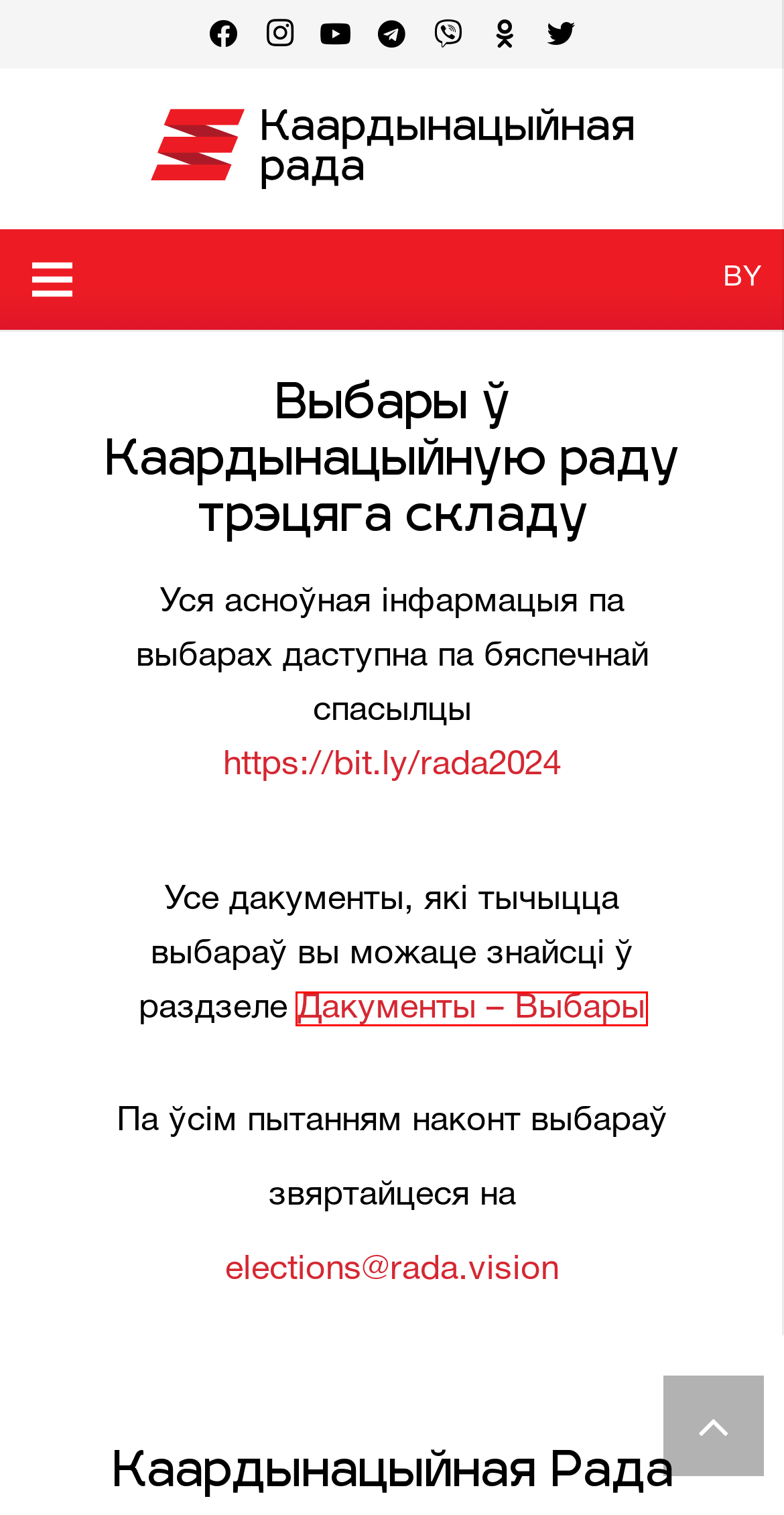Consider the screenshot of a webpage with a red bounding box and select the webpage description that best describes the new page that appears after clicking the element inside the red box. Here are the candidates:
A. Рэгламент працы Выбарчай Камісіі па правядзенню выбараў у Каардынацыйную Раду (2024-2026)
B. Выбары ў Каардынацыйную раду ІІІ склікання (навіна будзе дапаўняцца)
C. Сябры Рады
D. Навіны Каардынацыйнай Рады - Rada.vision
E. Дакументы - Выбары
F. Выбары ў Каардынацыйную раду
G. Кантакты Каардынацыйнай Рады
H. Супольны зварот прадстаўнікоў выбарчых спісаў

E